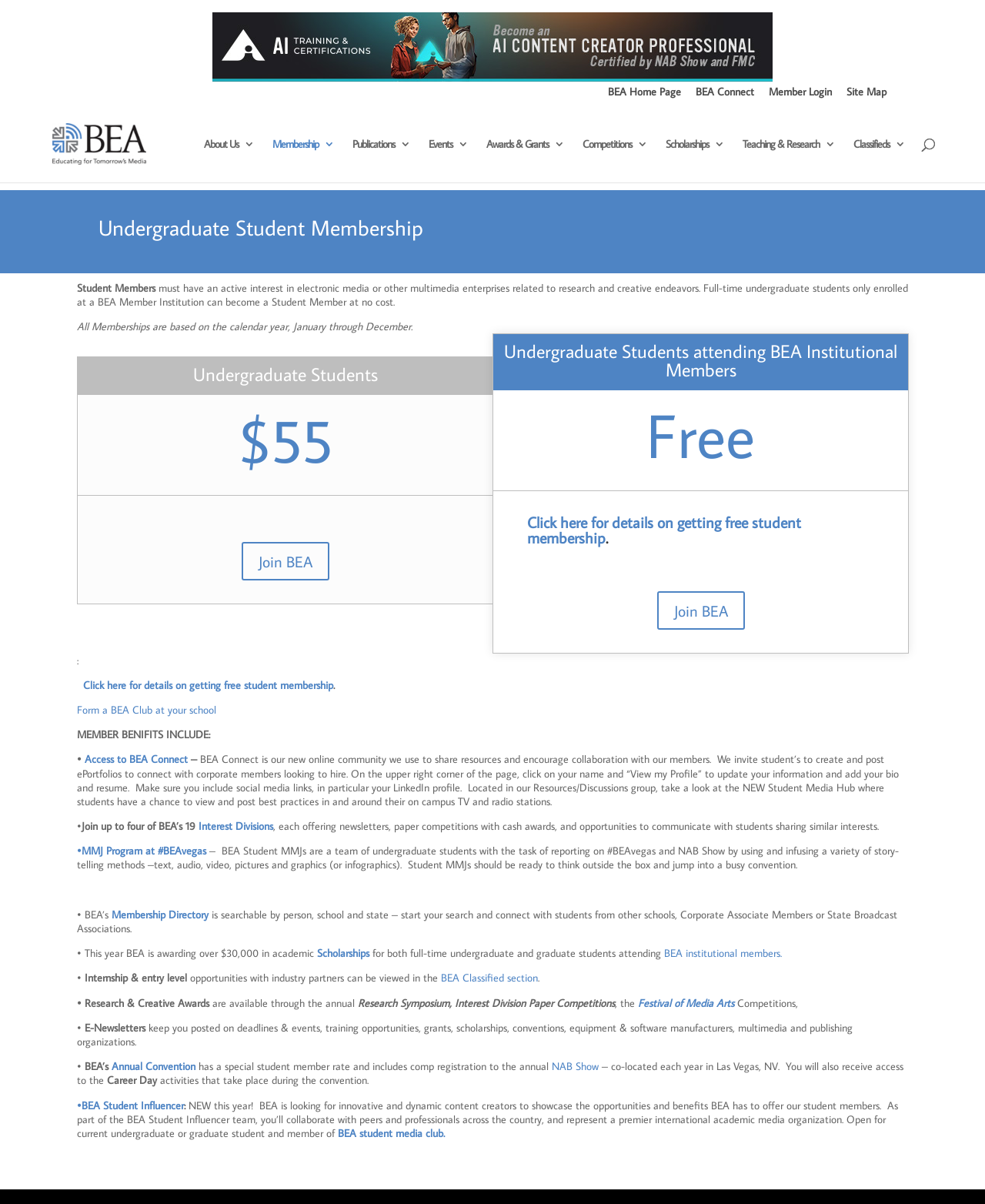Please determine the bounding box coordinates of the element to click in order to execute the following instruction: "Search for:". The coordinates should be four float numbers between 0 and 1, specified as [left, top, right, bottom].

[0.117, 0.087, 0.927, 0.088]